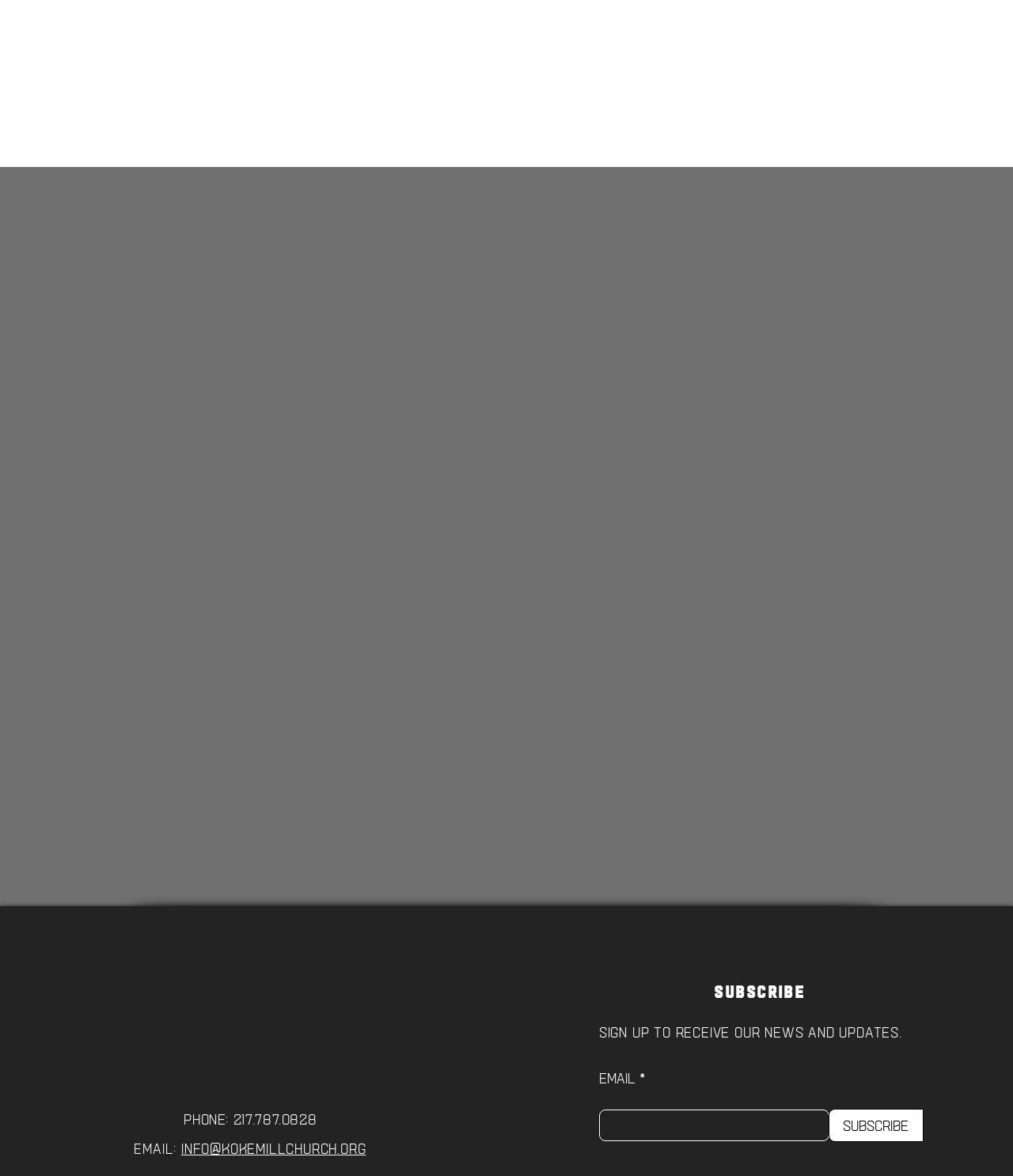What is the image at the top of the page?
Answer with a single word or phrase by referring to the visual content.

Koke Mill Church